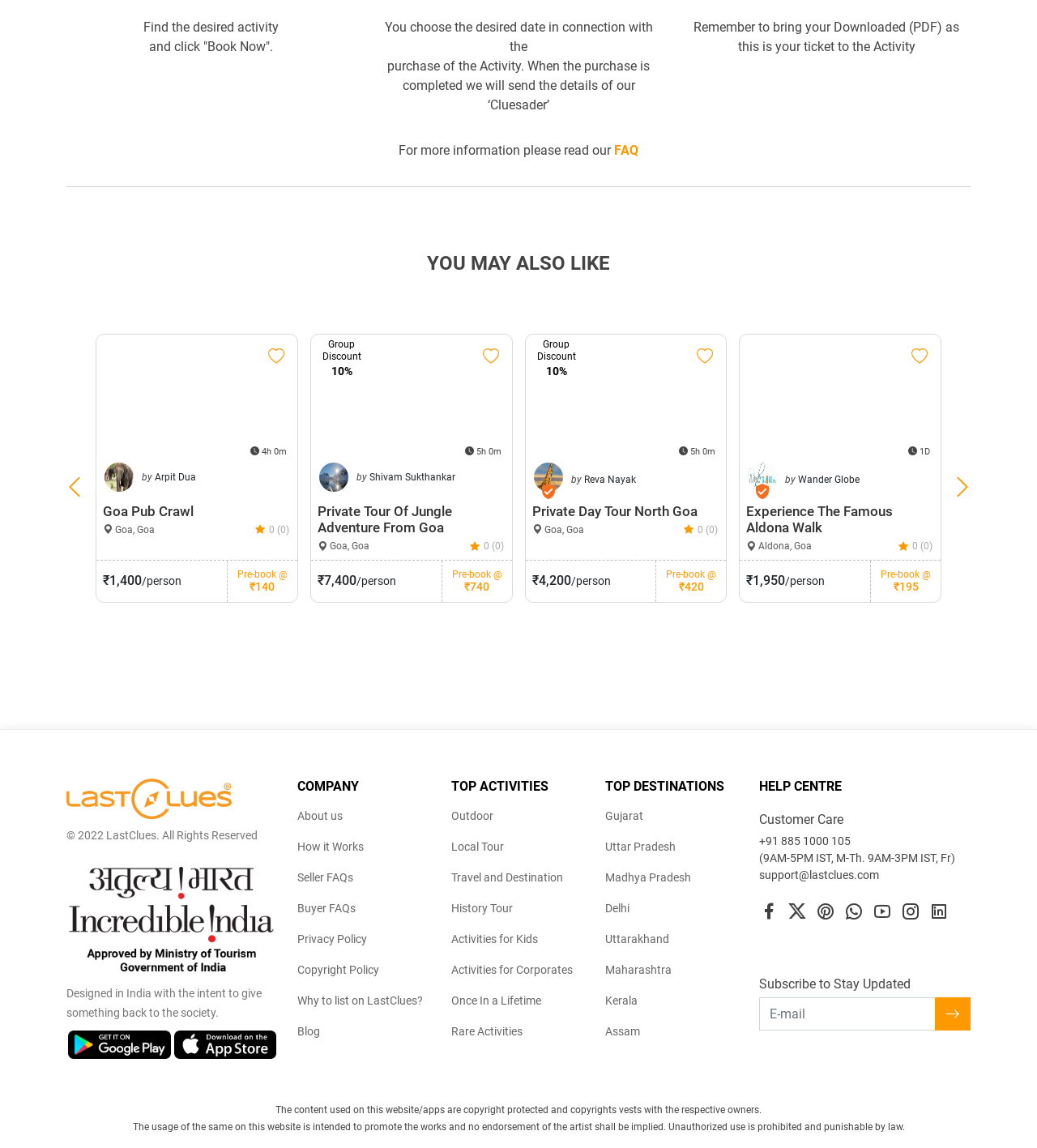Determine the bounding box coordinates of the section to be clicked to follow the instruction: "Like 'Goa Pub Crawl'". The coordinates should be given as four float numbers between 0 and 1, formatted as [left, top, right, bottom].

[0.254, 0.298, 0.279, 0.321]